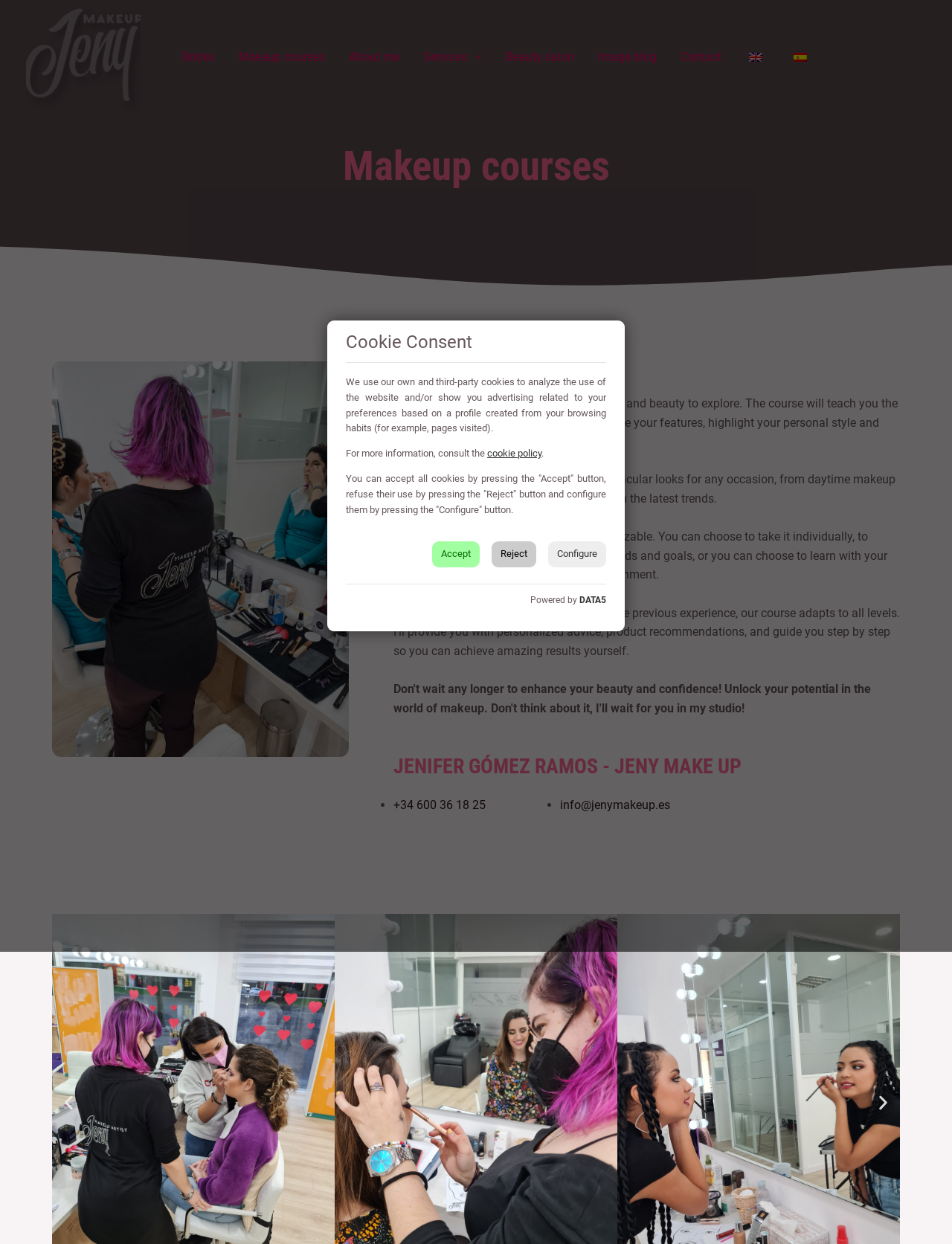Please identify the bounding box coordinates of the element that needs to be clicked to execute the following command: "Click on the 'Brides' link". Provide the bounding box using four float numbers between 0 and 1, formatted as [left, top, right, bottom].

[0.179, 0.037, 0.238, 0.055]